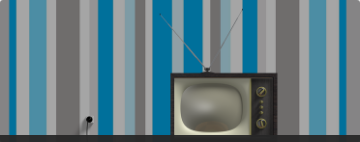Provide a one-word or one-phrase answer to the question:
What is the position of the antennae on the TV?

Upright